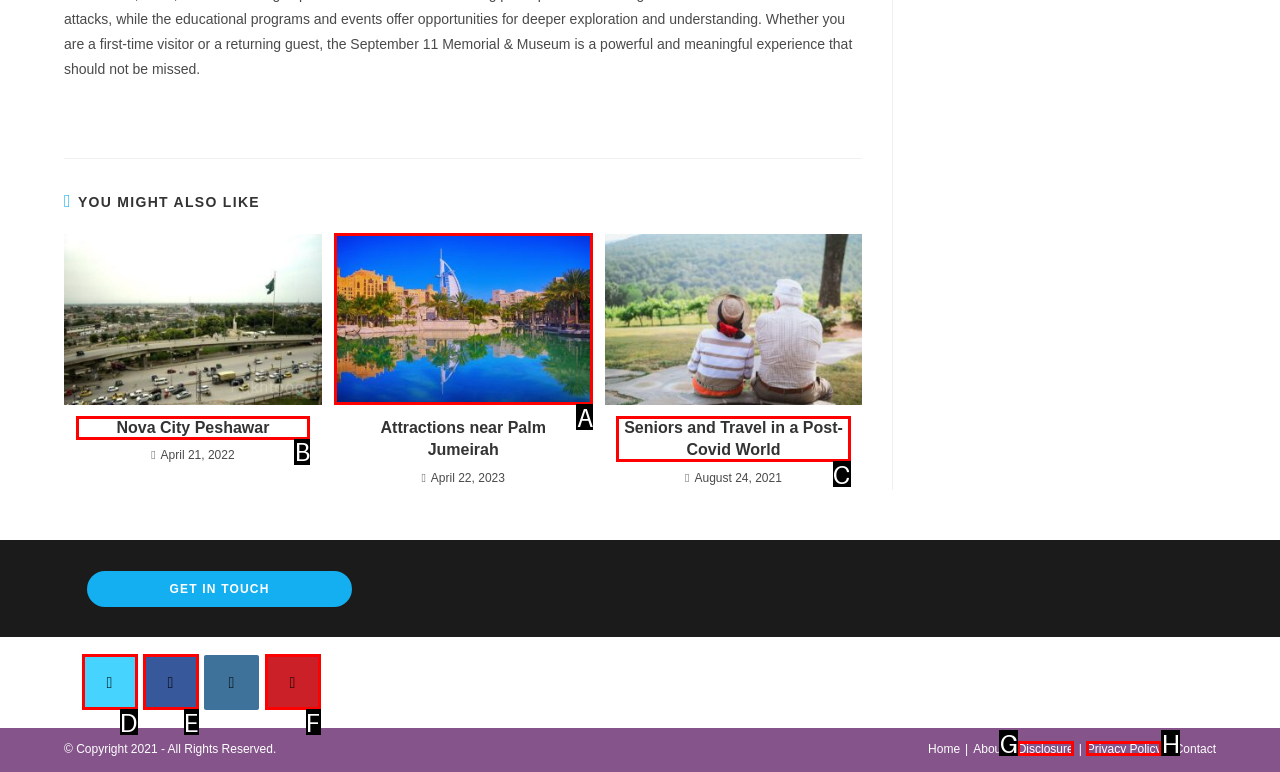Determine which option should be clicked to carry out this task: Read more about Attractions near Palm Jumeirah
State the letter of the correct choice from the provided options.

A